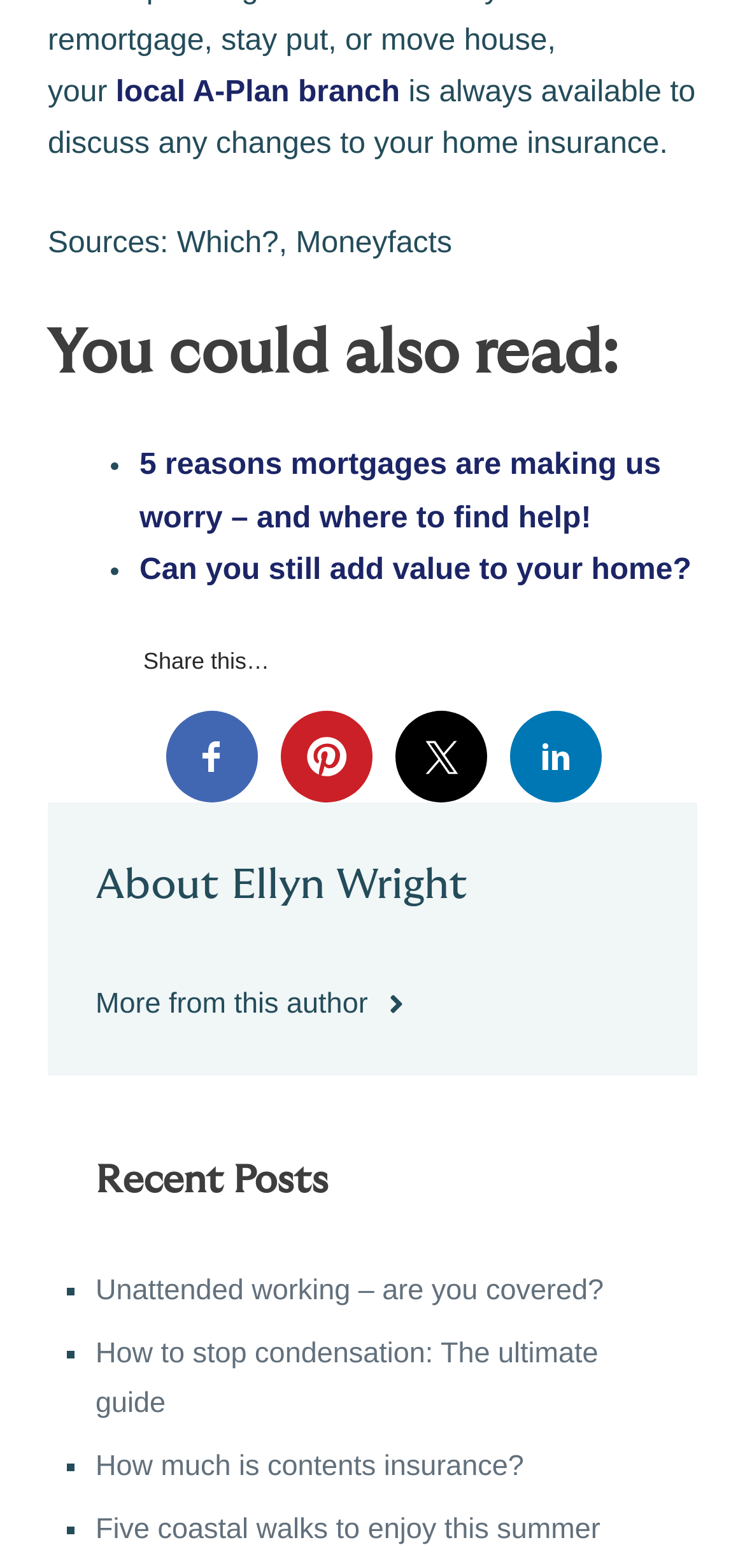For the element described, predict the bounding box coordinates as (top-left x, top-left y, bottom-right x, bottom-right y). All values should be between 0 and 1. Element description: More from this author

[0.128, 0.625, 0.551, 0.656]